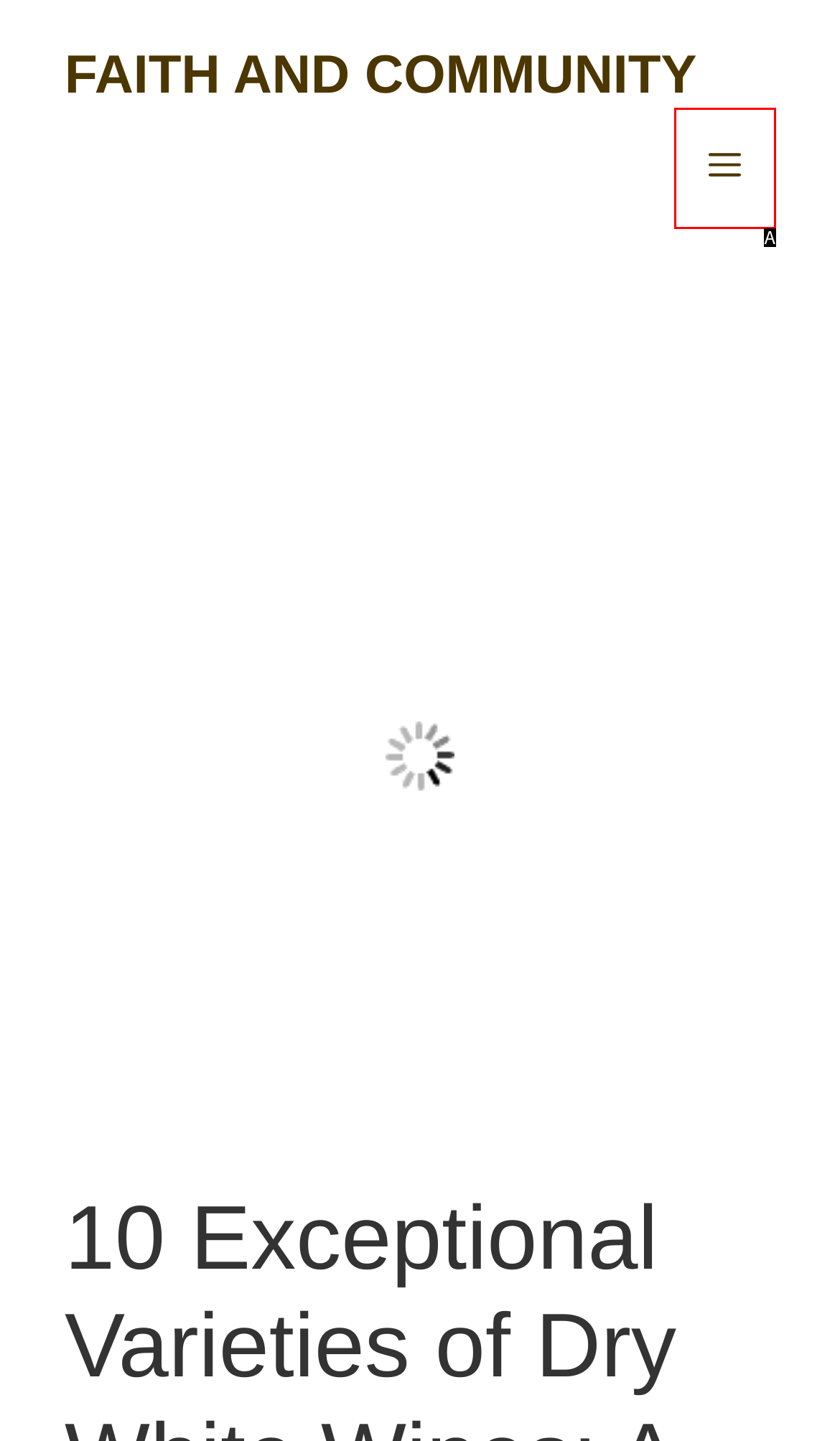Identify the option that best fits this description: title="Home"
Answer with the appropriate letter directly.

None